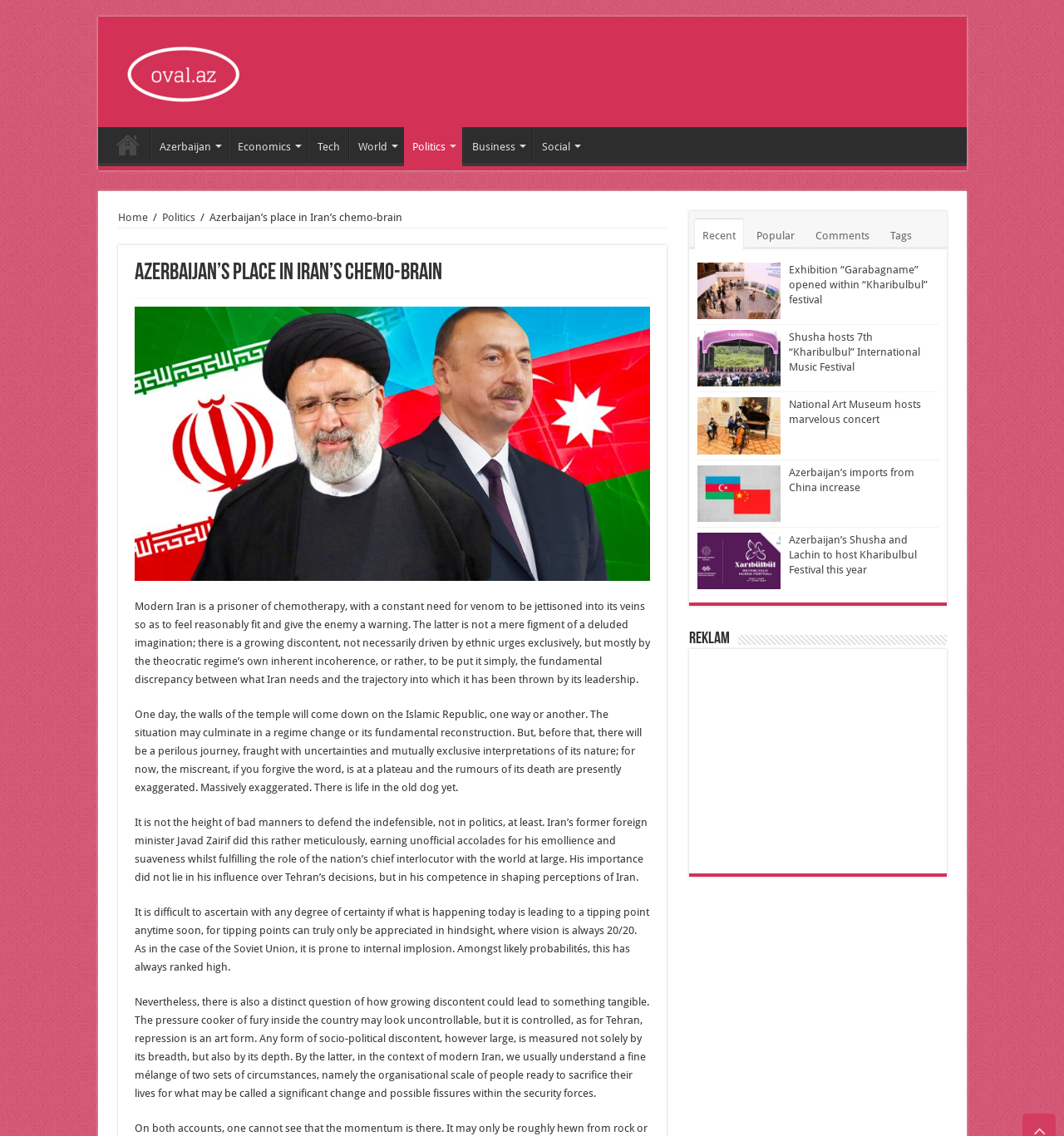How many images are there in the 'Kharibulbul' section?
Look at the image and respond with a one-word or short phrase answer.

3